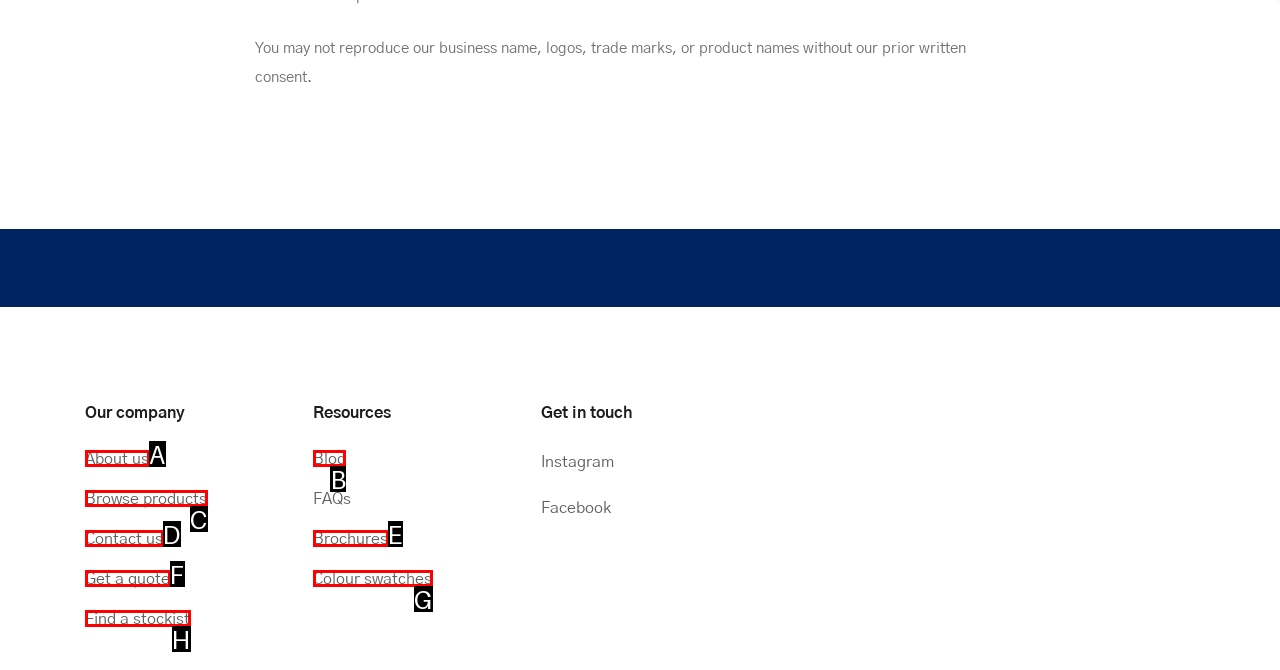Based on the task: Read the blog, which UI element should be clicked? Answer with the letter that corresponds to the correct option from the choices given.

B